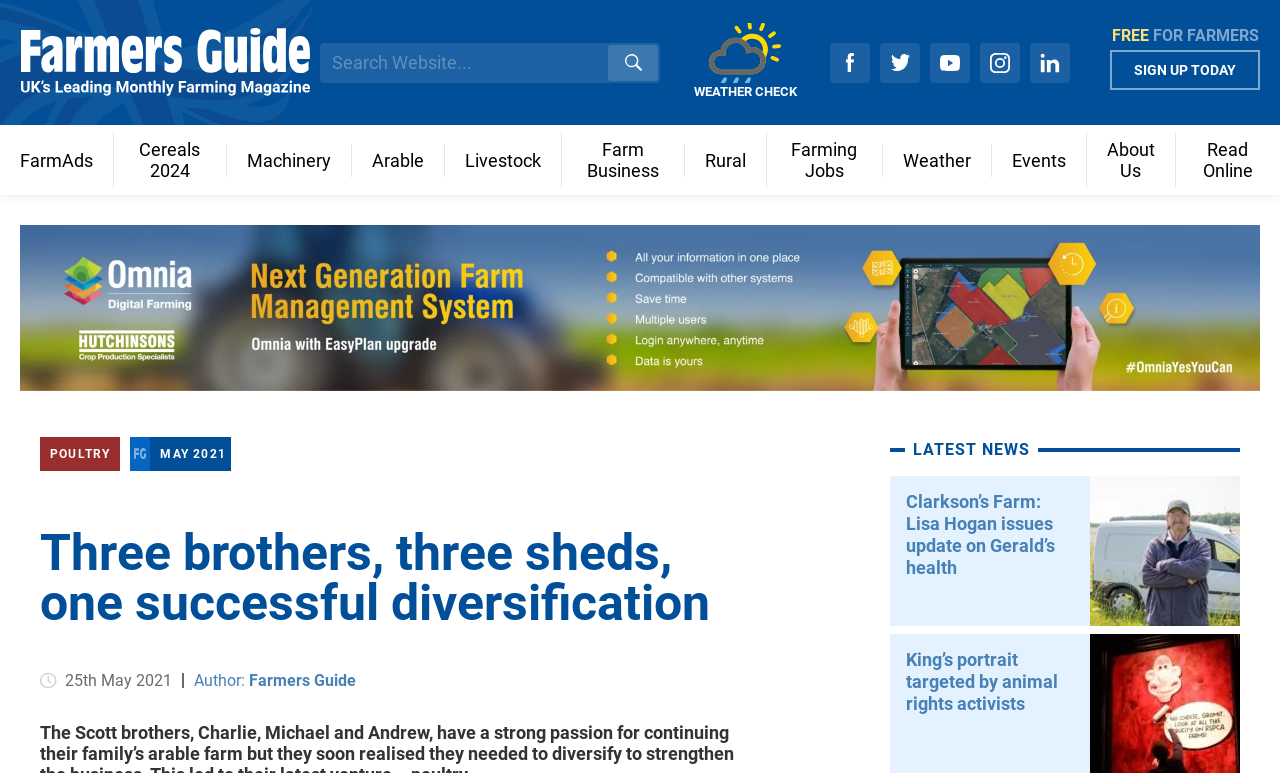Show the bounding box coordinates for the HTML element described as: "Rochester NY Data".

None